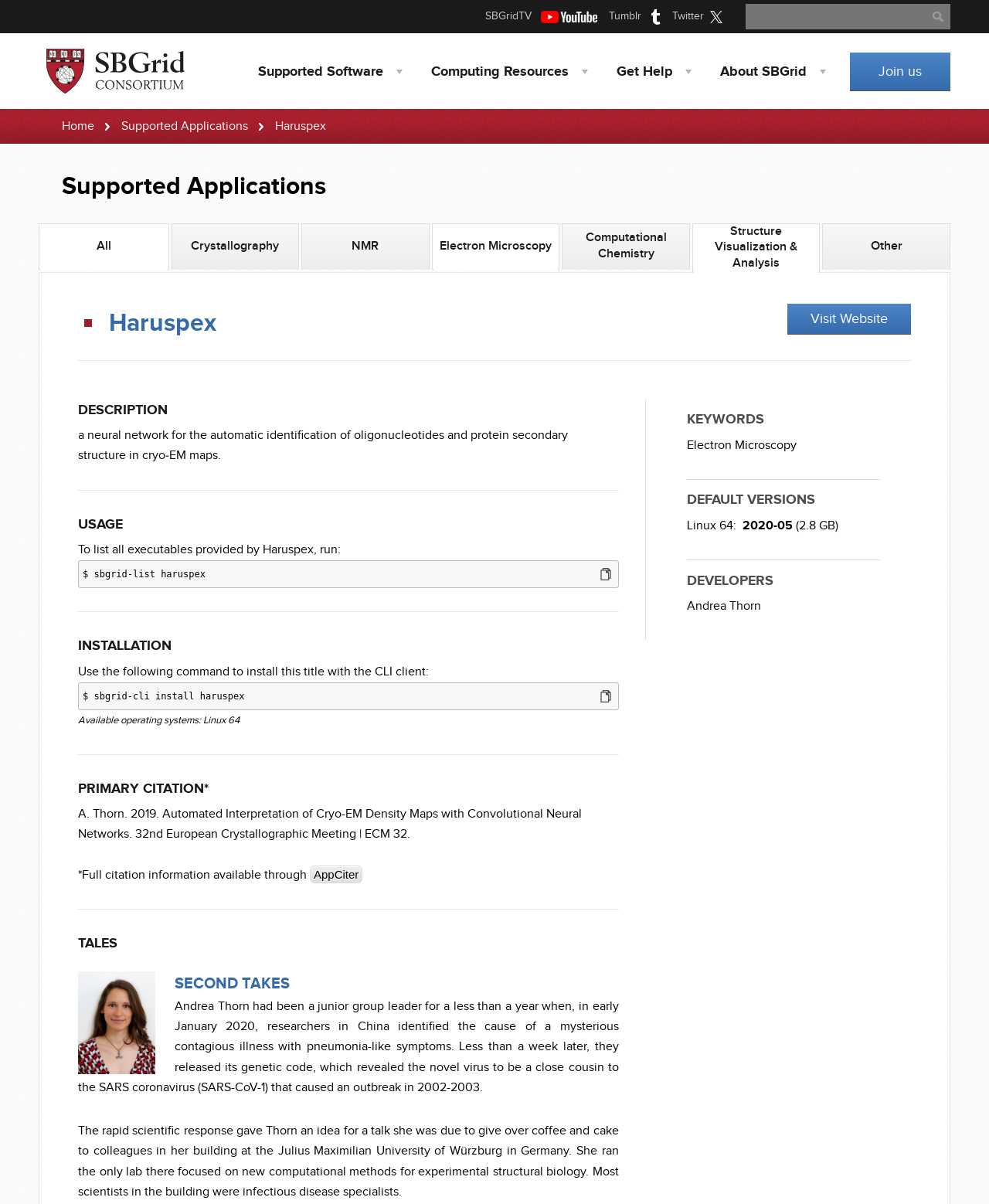Please analyze the image and give a detailed answer to the question:
What is the primary citation for Haruspex?

The primary citation for Haruspex can be found in the StaticText element with a bounding box of [0.079, 0.67, 0.588, 0.699], which provides the full citation information.